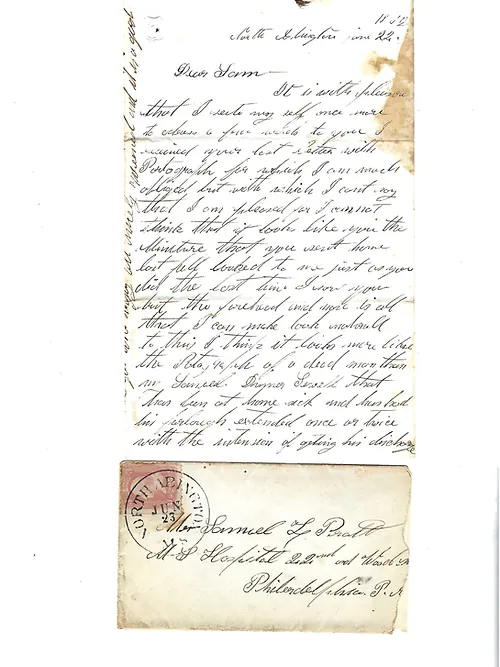Generate an elaborate caption for the image.

This image features an historical letter addressed to "Dear Sam," dated June 22, 1862. The notes within the letter discuss personal matters, including sentiments and requests regarding a photograph, suggesting a close relationship between the sender and recipient. The text is handwritten in cursive, reflecting the era's styles of communication. The letter is accompanied by an envelope bearing a postal mark, indicating it was sent to Samuel L. Pratt and addressed to a hospital in Philadelphia. The envelope's seal includes notable details that enhance the authenticity of the correspondence, capturing a moment from the Civil War period. Overall, this artifact provides insight into personal correspondences during a tumultuous time in American history.